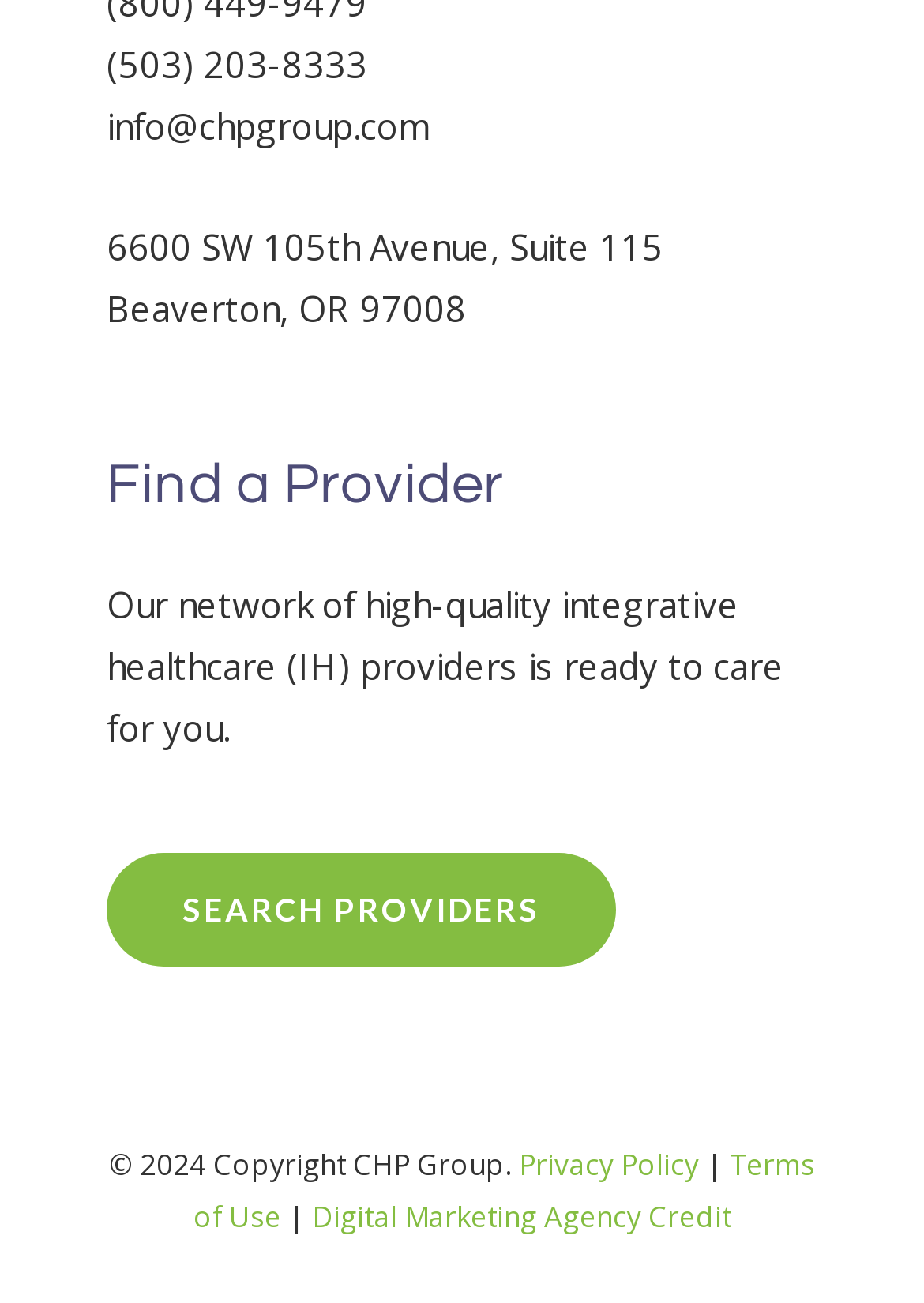Please locate the UI element described by "Digital Marketing Agency Credit" and provide its bounding box coordinates.

[0.337, 0.918, 0.791, 0.949]